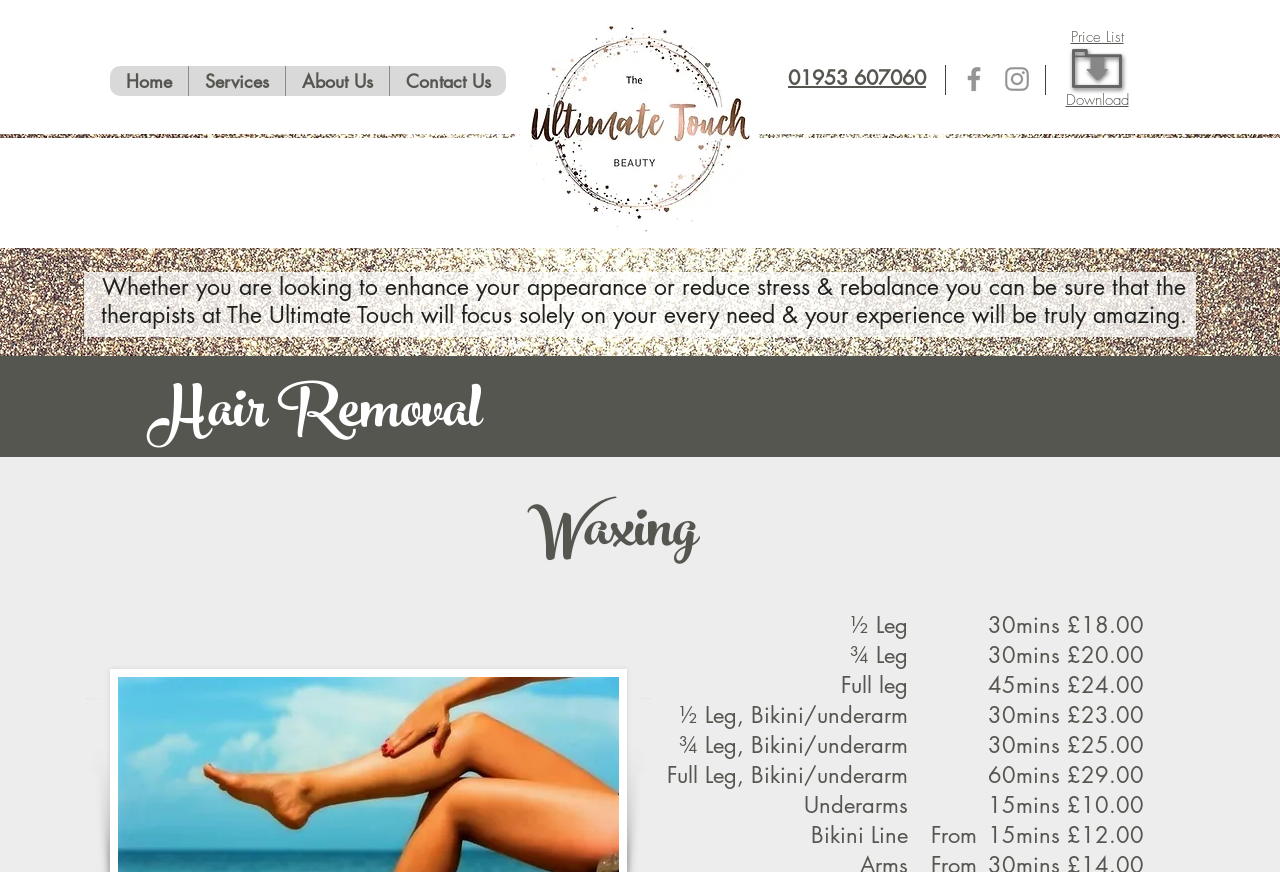What is the price of a 30-minute hair removal treatment?
Utilize the information in the image to give a detailed answer to the question.

I found the price by looking at the static text elements under the 'Hair Removal' section, specifically the one that says '30mins £18.00'.